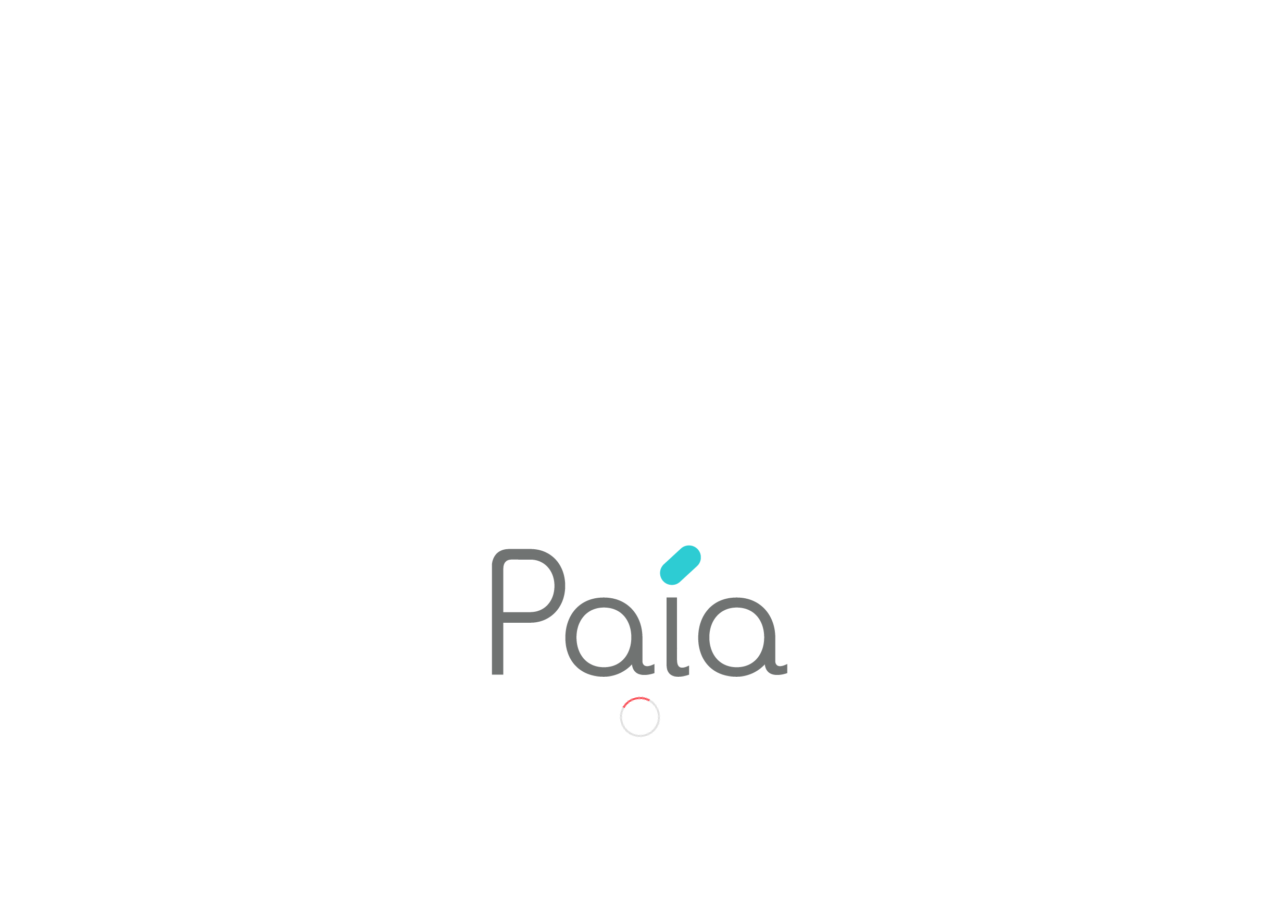Give the bounding box coordinates for the element described as: "Sustainability Reporting Course".

[0.139, 0.36, 0.244, 0.436]